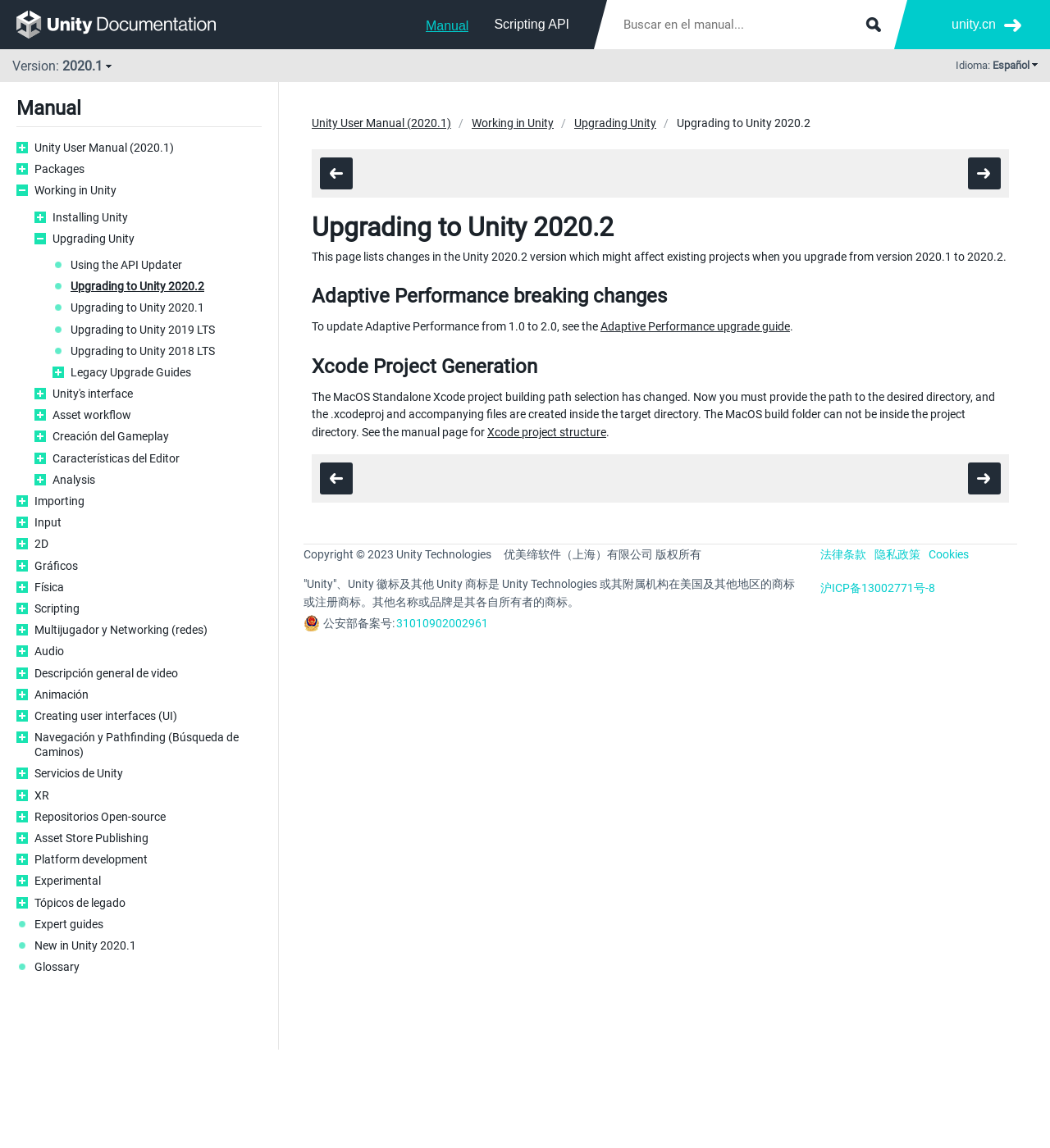Detail the various sections and features of the webpage.

This webpage is about upgrading to Unity 2020.2, a game development platform. At the top, there is a search bar and a few links to navigate to different parts of the Unity manual. Below that, there is a heading that reads "Manual" and a list of links to various sections of the manual, including "Unity User Manual (2020.1)", "Packages", "Working in Unity", and more.

On the left side of the page, there is a long list of links to different topics, including "Upgrading to Unity 2020.2", "Using the API Updater", "Upgrading to Unity 2020.1", and many others. These links are organized into categories such as "Upgrading Unity", "Working in Unity", "Graphics", "Physics", and more.

The main content of the page is divided into sections, each with a heading and a brief description. The first section is "Upgrading to Unity 2020.2" and it lists changes in the Unity 2020.2 version that might affect existing projects when upgrading from version 2020.1 to 2020.2. The next section is "Adaptive Performance breaking changes" and it provides information on how to update Adaptive Performance from 1.0 to 2.0. The third section is "Xcode Project Generation" and it explains changes to the MacOS Standalone Xcode project building path selection.

At the bottom of the page, there are links to Unity's copyright information, terms of use, privacy policy, and cookies policy. There are also links to Unity's Chinese website and a few other miscellaneous links.